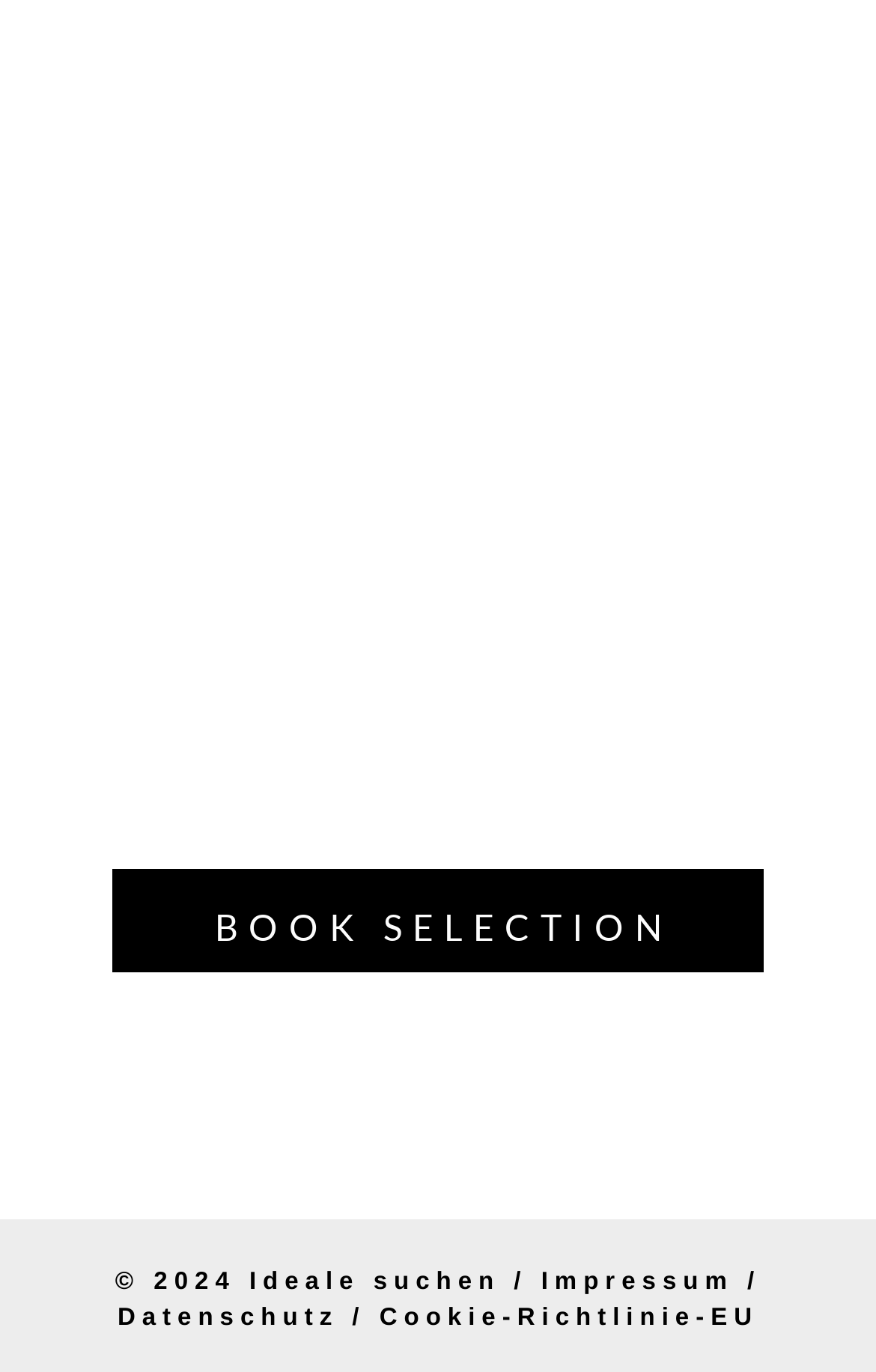Please determine the bounding box coordinates for the UI element described as: "Cookie-Richtlinie-EU".

[0.433, 0.951, 0.866, 0.971]